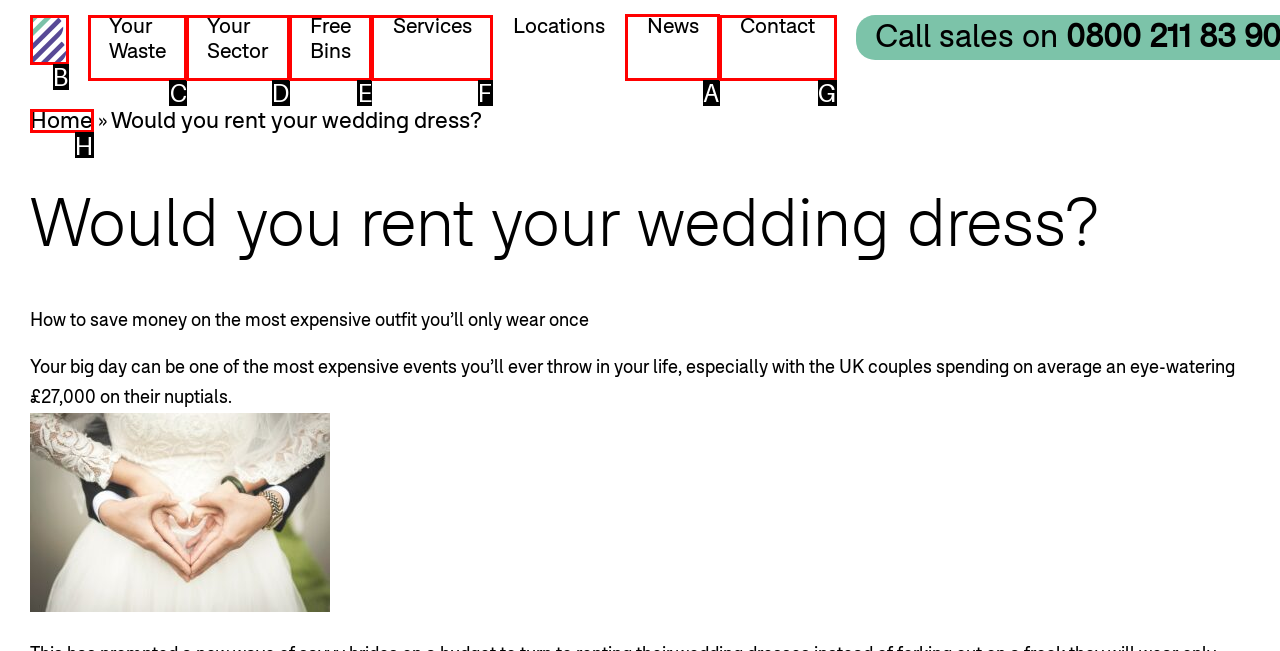Point out the correct UI element to click to carry out this instruction: View 'News' section
Answer with the letter of the chosen option from the provided choices directly.

A